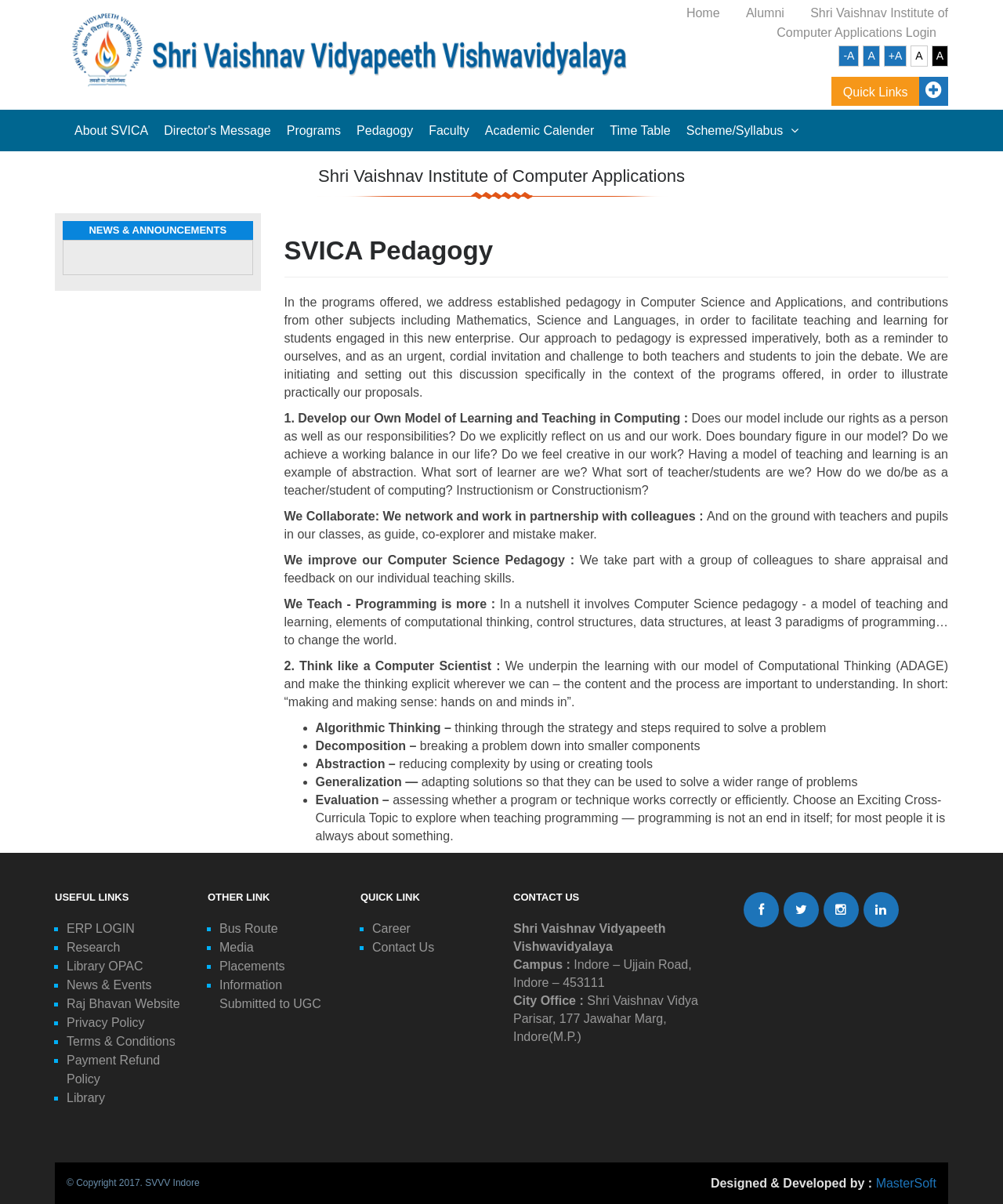Determine the bounding box coordinates of the area to click in order to meet this instruction: "Click on the 'Quick Links' link".

[0.789, 0.063, 0.945, 0.087]